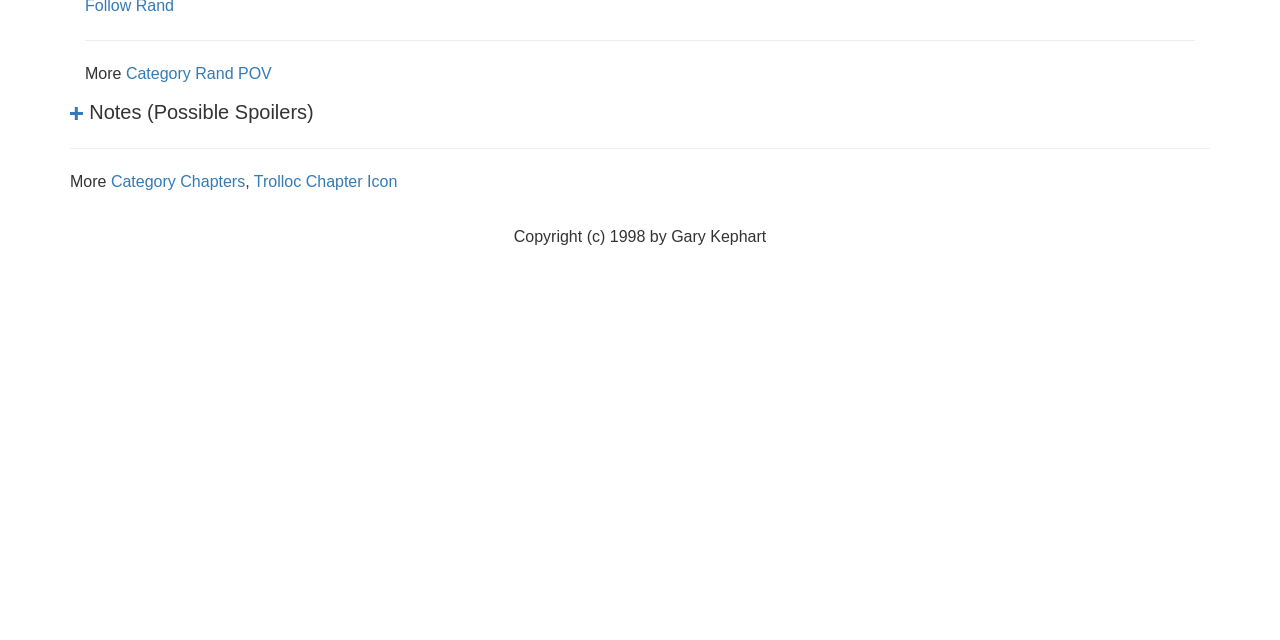Locate the bounding box coordinates of the UI element described by: "#". Provide the coordinates as four float numbers between 0 and 1, formatted as [left, top, right, bottom].

[0.256, 0.158, 0.271, 0.197]